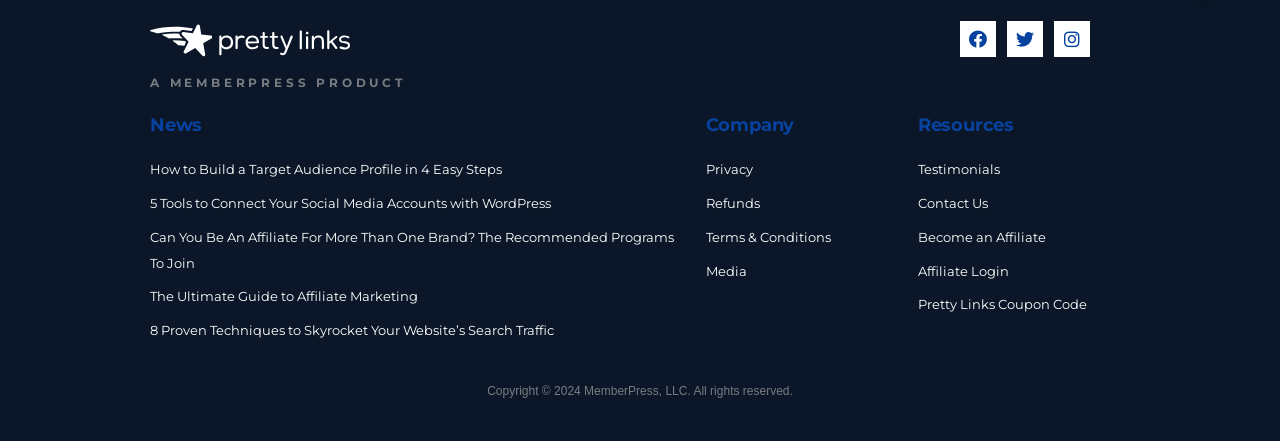Using the element description: "Pretty Links Coupon Code", determine the bounding box coordinates for the specified UI element. The coordinates should be four float numbers between 0 and 1, [left, top, right, bottom].

[0.717, 0.672, 0.849, 0.709]